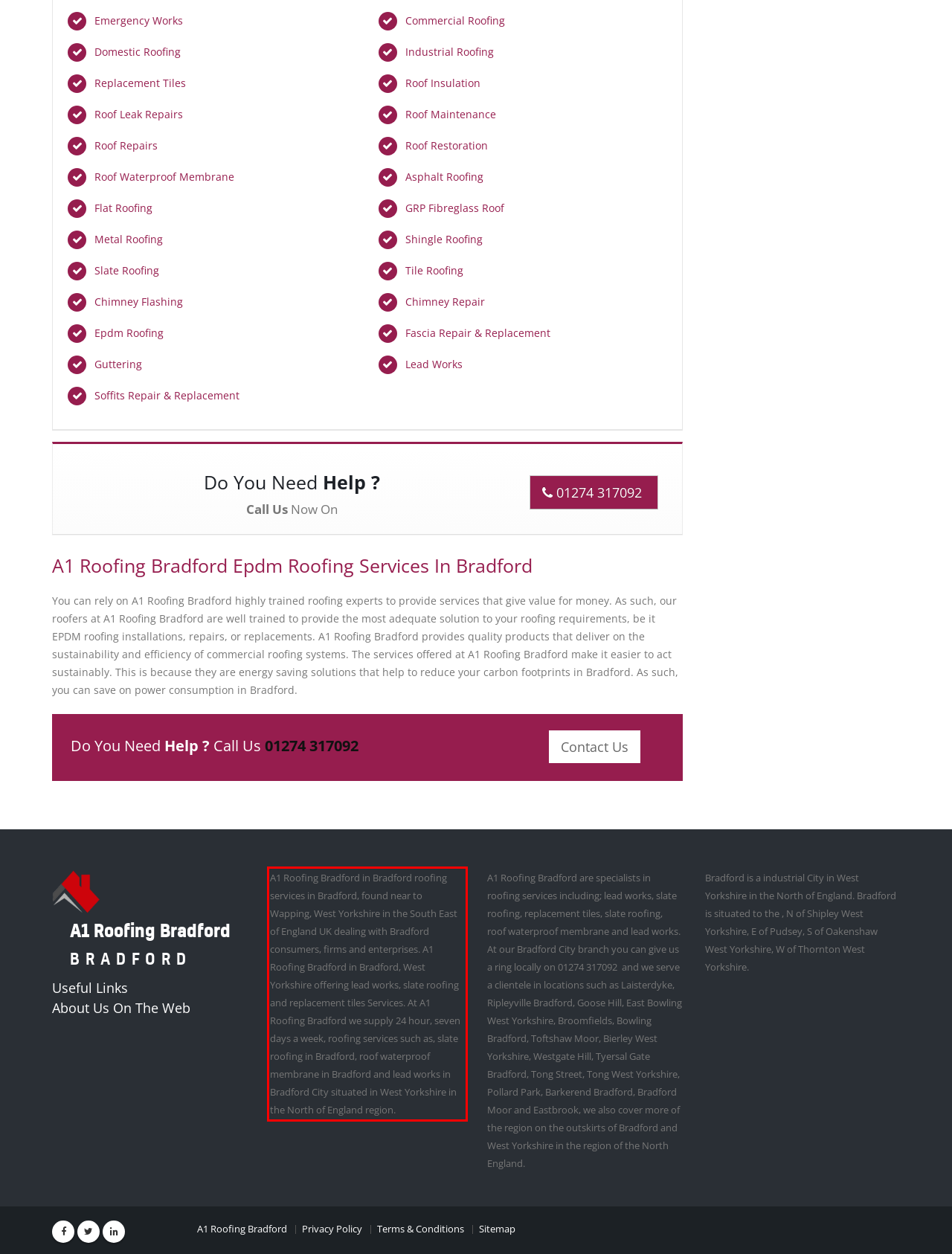Analyze the screenshot of the webpage and extract the text from the UI element that is inside the red bounding box.

A1 Roofing Bradford in Bradford roofing services in Bradford, found near to Wapping, West Yorkshire in the South East of England UK dealing with Bradford consumers, firms and enterprises. A1 Roofing Bradford in Bradford, West Yorkshire offering lead works, slate roofing and replacement tiles Services. At A1 Roofing Bradford we supply 24 hour, seven days a week, roofing services such as, slate roofing in Bradford, roof waterproof membrane in Bradford and lead works in Bradford City situated in West Yorkshire in the North of England region.